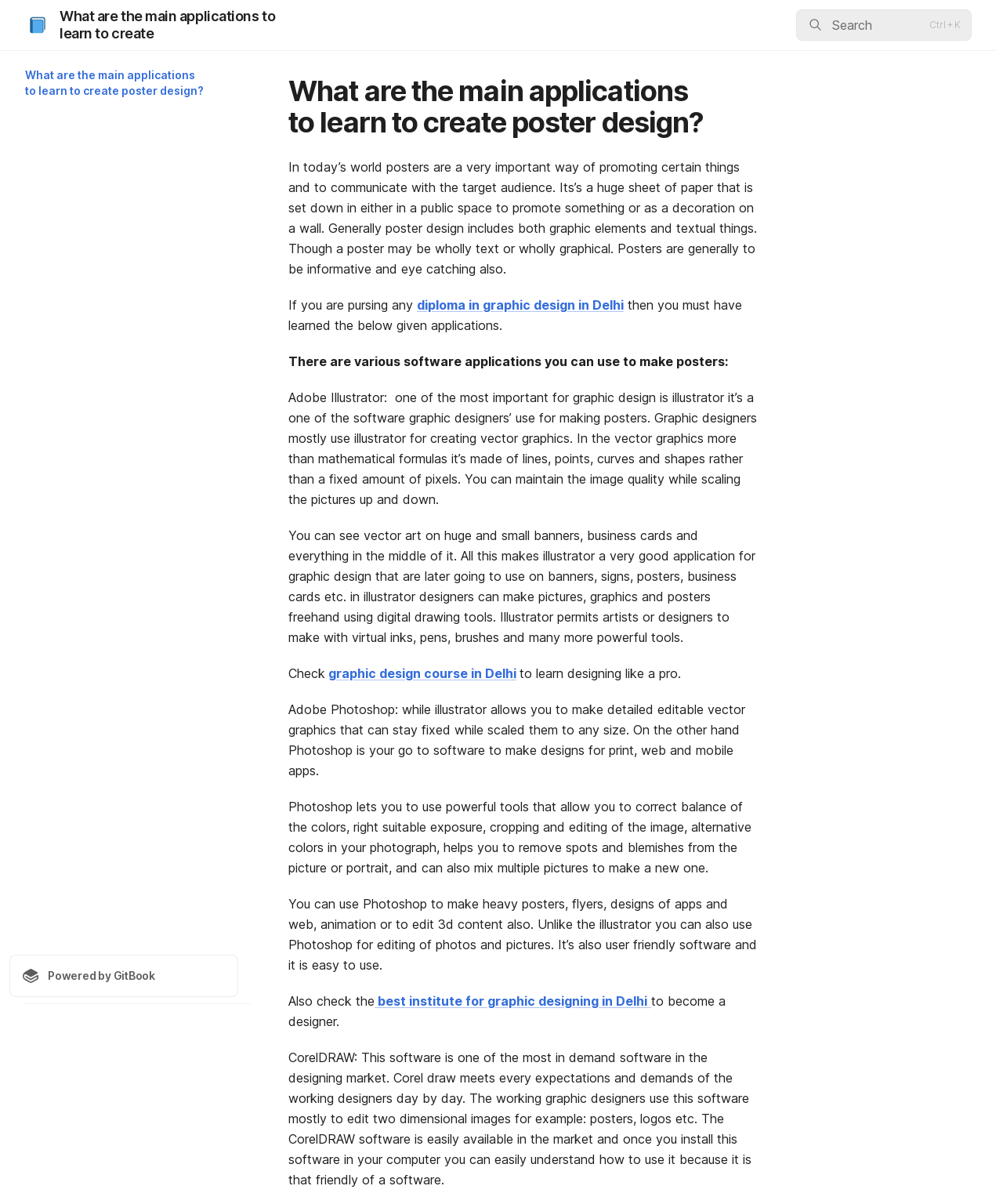Please find and provide the title of the webpage.

What are the main applications to learn to create